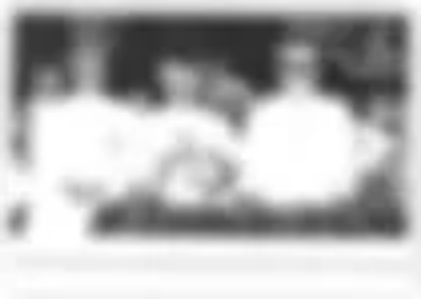What is the individual's achievement in 1972?
From the screenshot, supply a one-word or short-phrase answer.

Awarded Padmashri